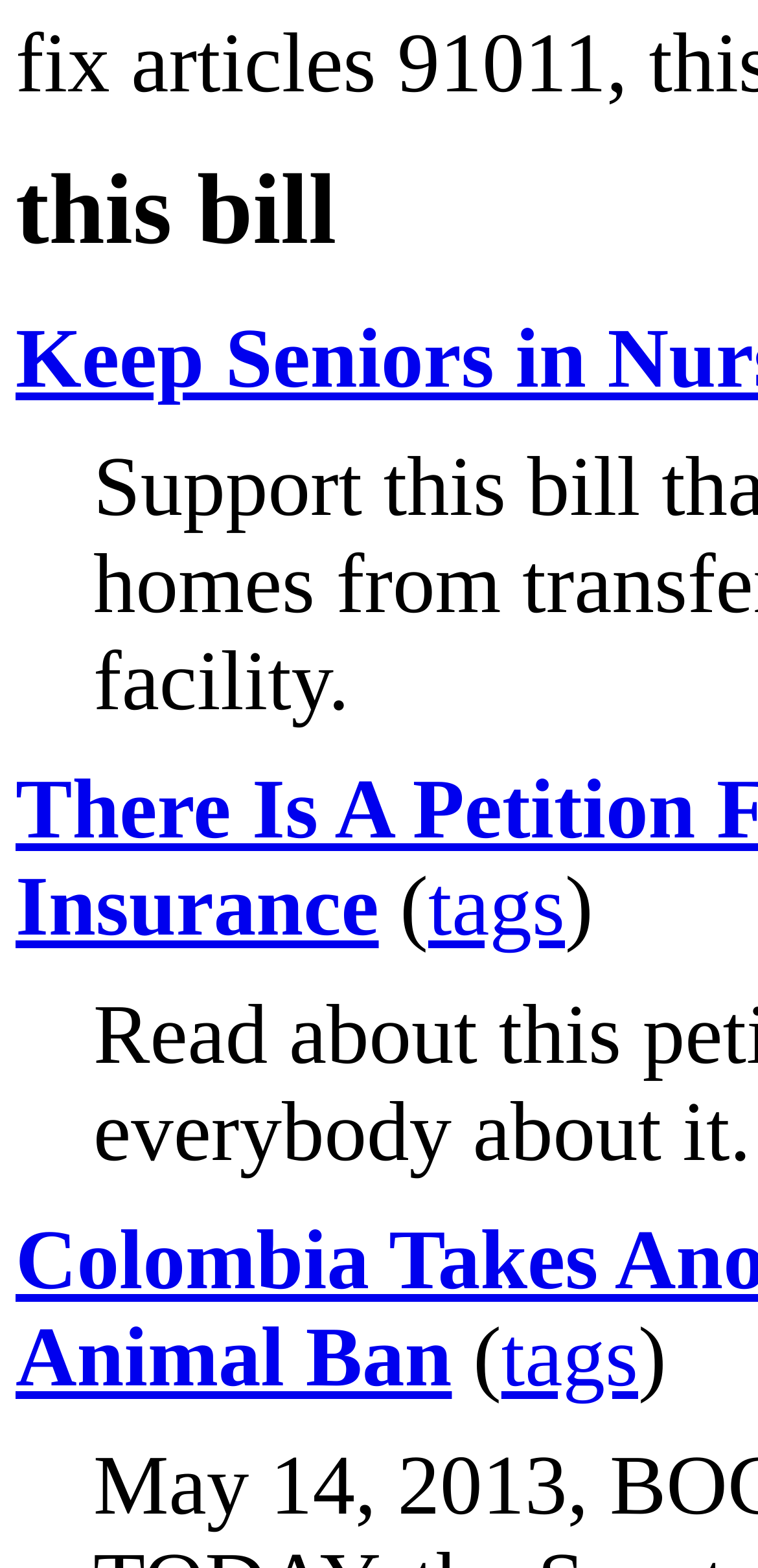Using the format (top-left x, top-left y, bottom-right x, bottom-right y), and given the element description, identify the bounding box coordinates within the screenshot: Review: Other People (Canadian Stage)

None